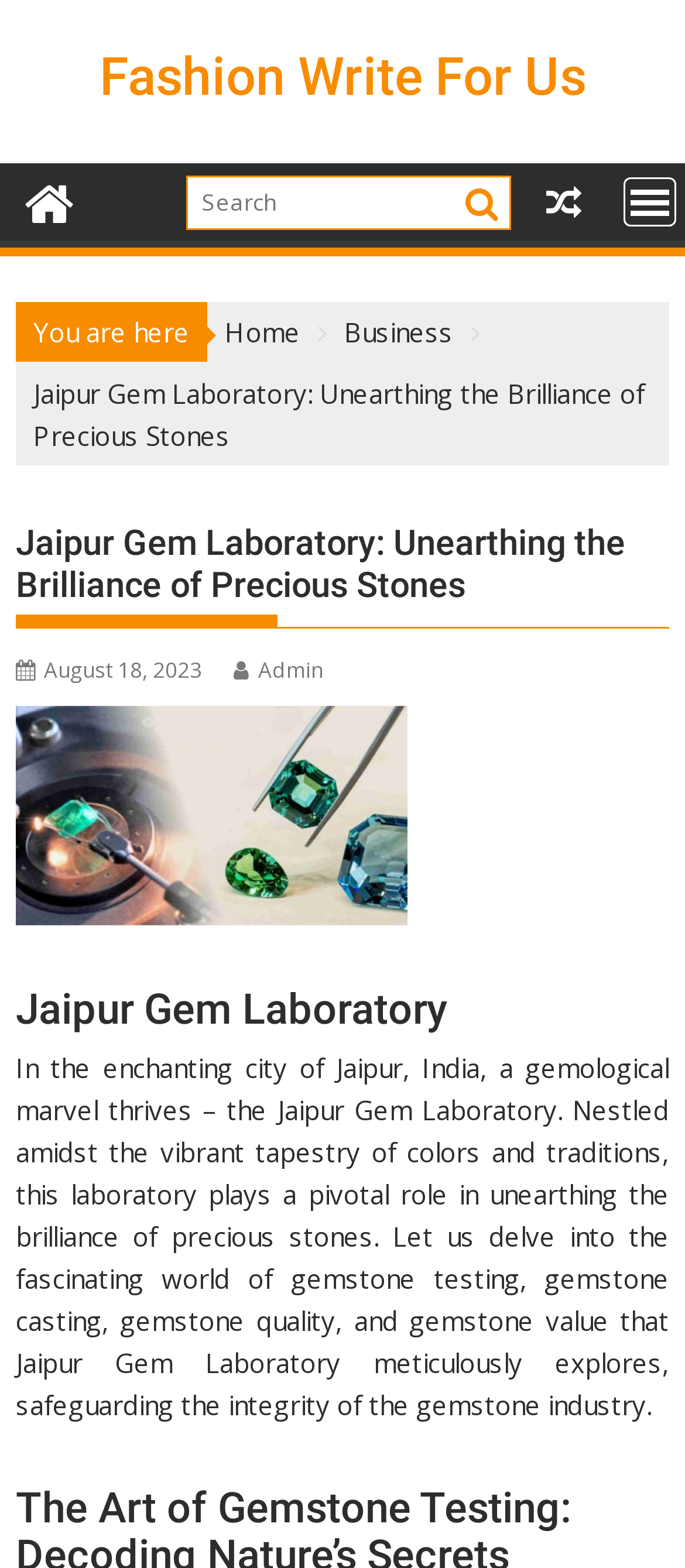Based on the provided description, "title="Fashion Write For Us"", find the bounding box of the corresponding UI element in the screenshot.

[0.005, 0.099, 0.141, 0.156]